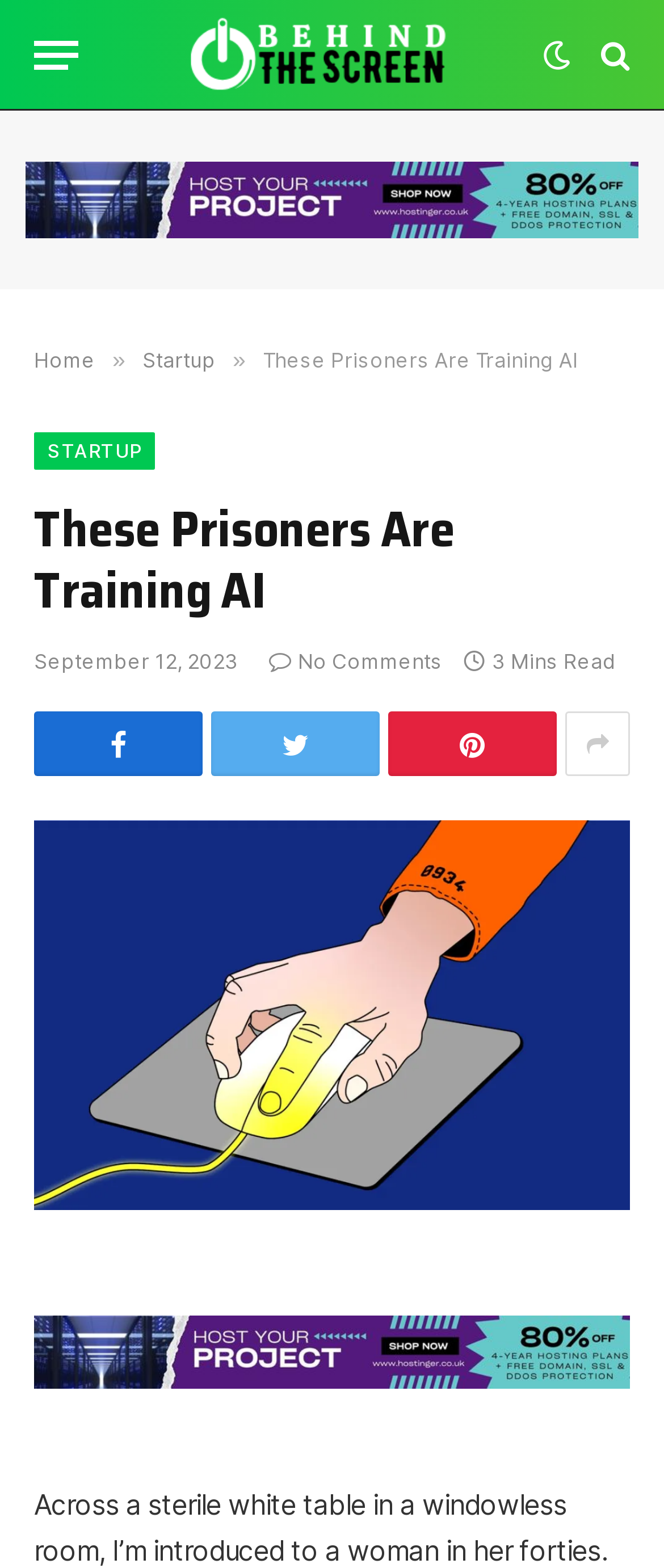What is the date of the article?
Answer the question with a detailed and thorough explanation.

The webpage contains a time element that displays the date of the article, which is September 12, 2023, as indicated by the static text element with coordinates [0.051, 0.414, 0.359, 0.43].